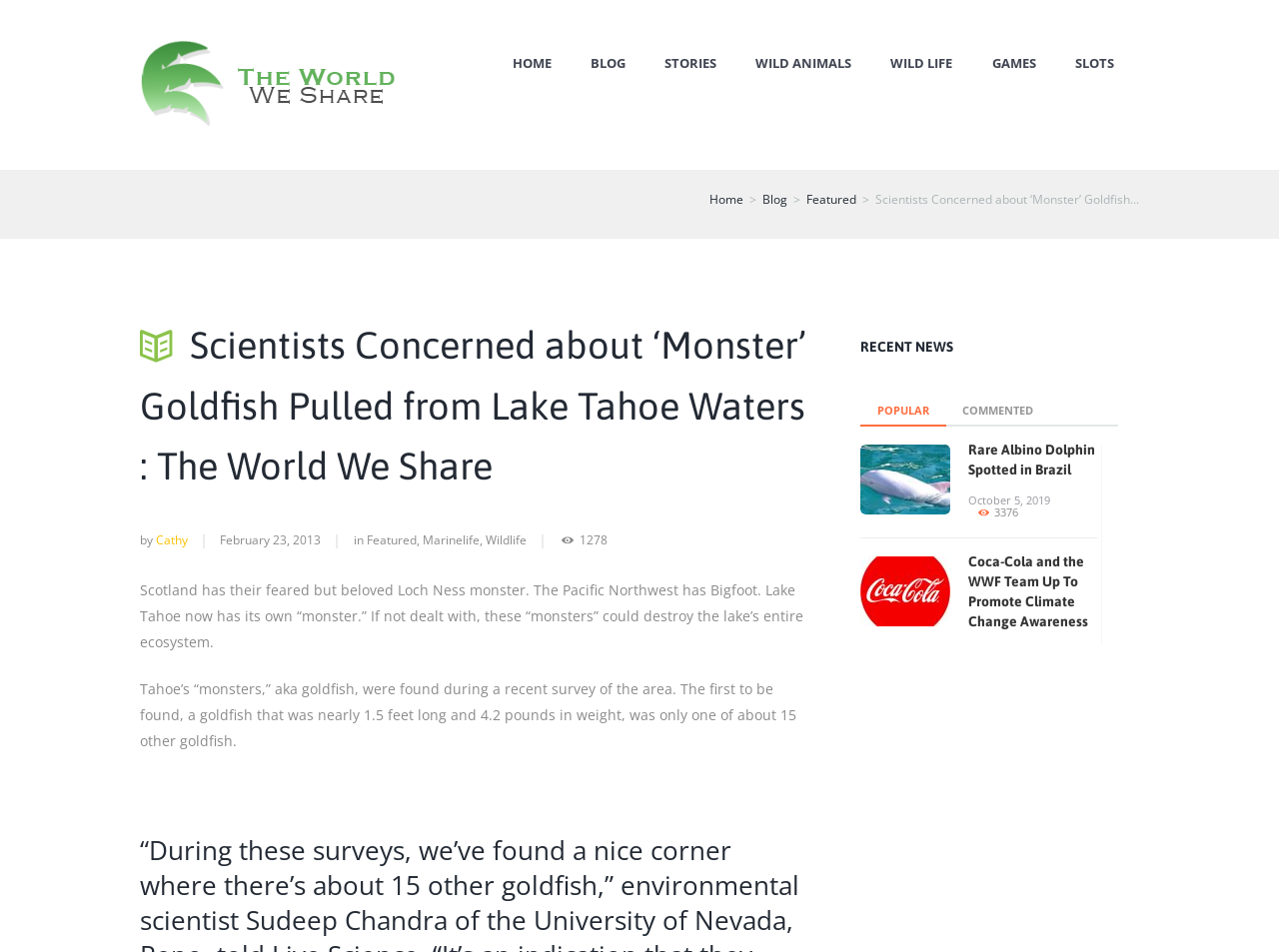Please identify the bounding box coordinates of the region to click in order to complete the task: "View the image of 'Wildlife Cameraman Films Frightening Footage as Polar Bear Attacks His Safety Pod'". The coordinates must be four float numbers between 0 and 1, specified as [left, top, right, bottom].

[0.673, 0.744, 0.743, 0.818]